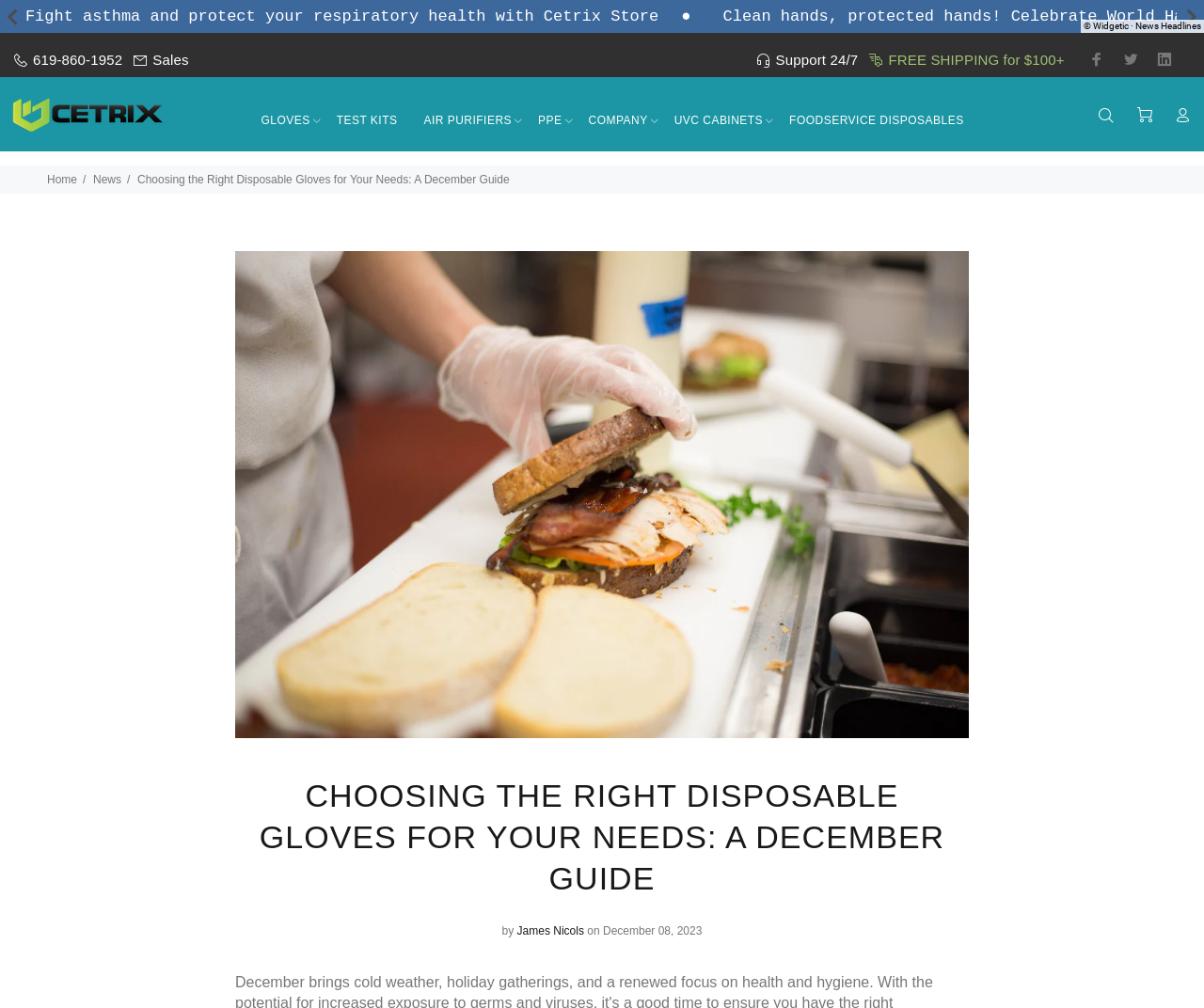Please identify the primary heading on the webpage and return its text.

CHOOSING THE RIGHT DISPOSABLE GLOVES FOR YOUR NEEDS: A DECEMBER GUIDE